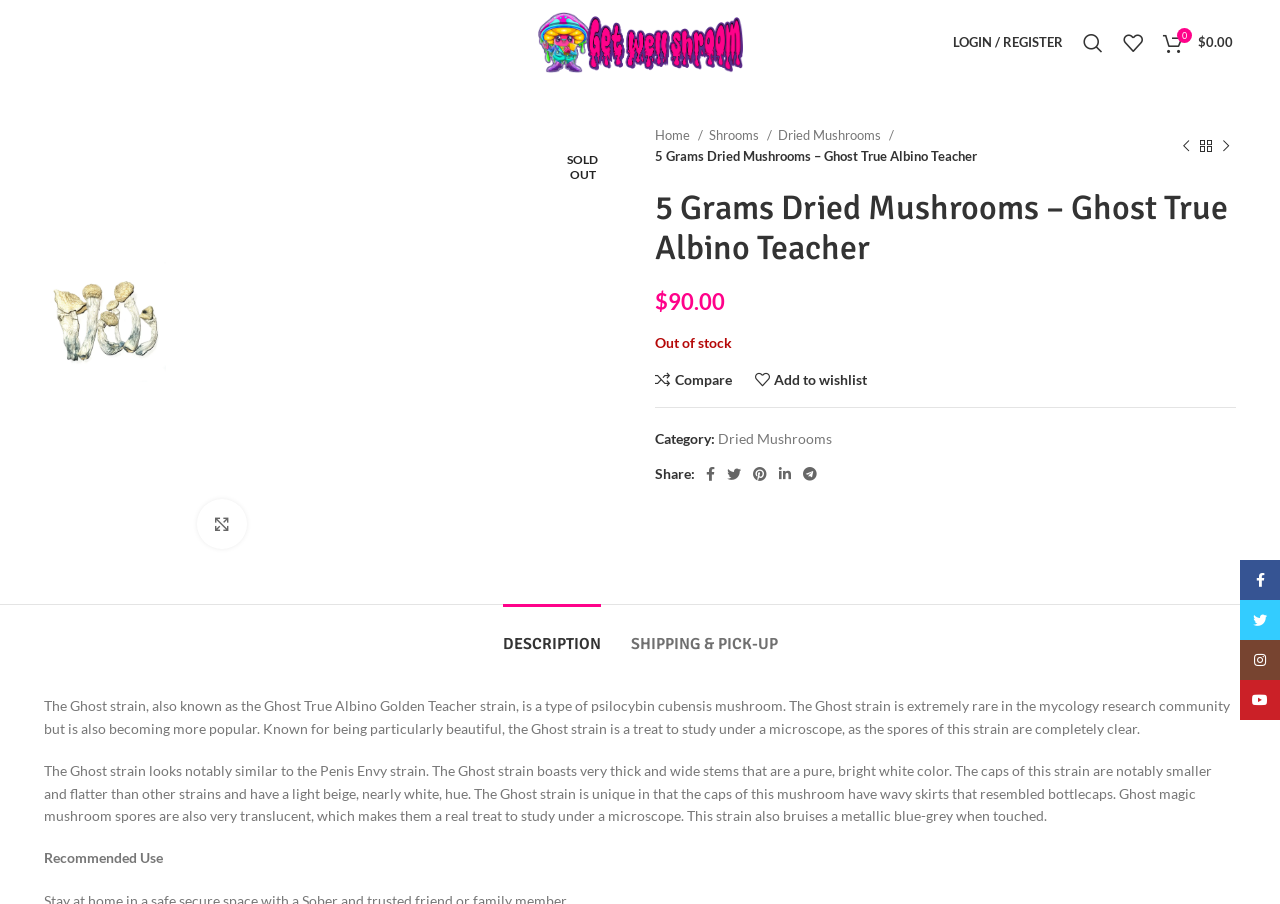Determine the bounding box coordinates of the target area to click to execute the following instruction: "Search for products."

[0.838, 0.025, 0.87, 0.069]